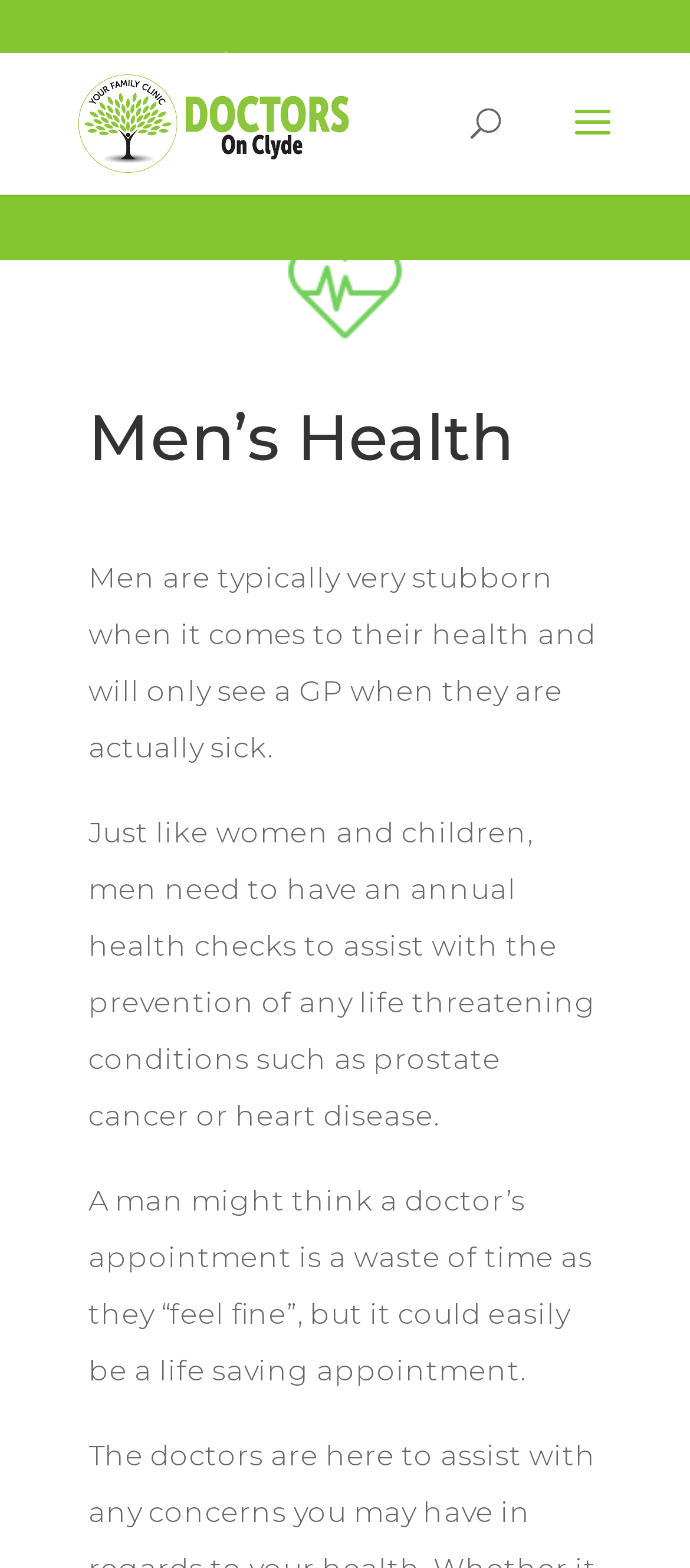Based on the element description name="s" placeholder="Search …" title="Search for:", identify the bounding box of the UI element in the given webpage screenshot. The coordinates should be in the format (top-left x, top-left y, bottom-right x, bottom-right y) and must be between 0 and 1.

[0.463, 0.033, 0.823, 0.036]